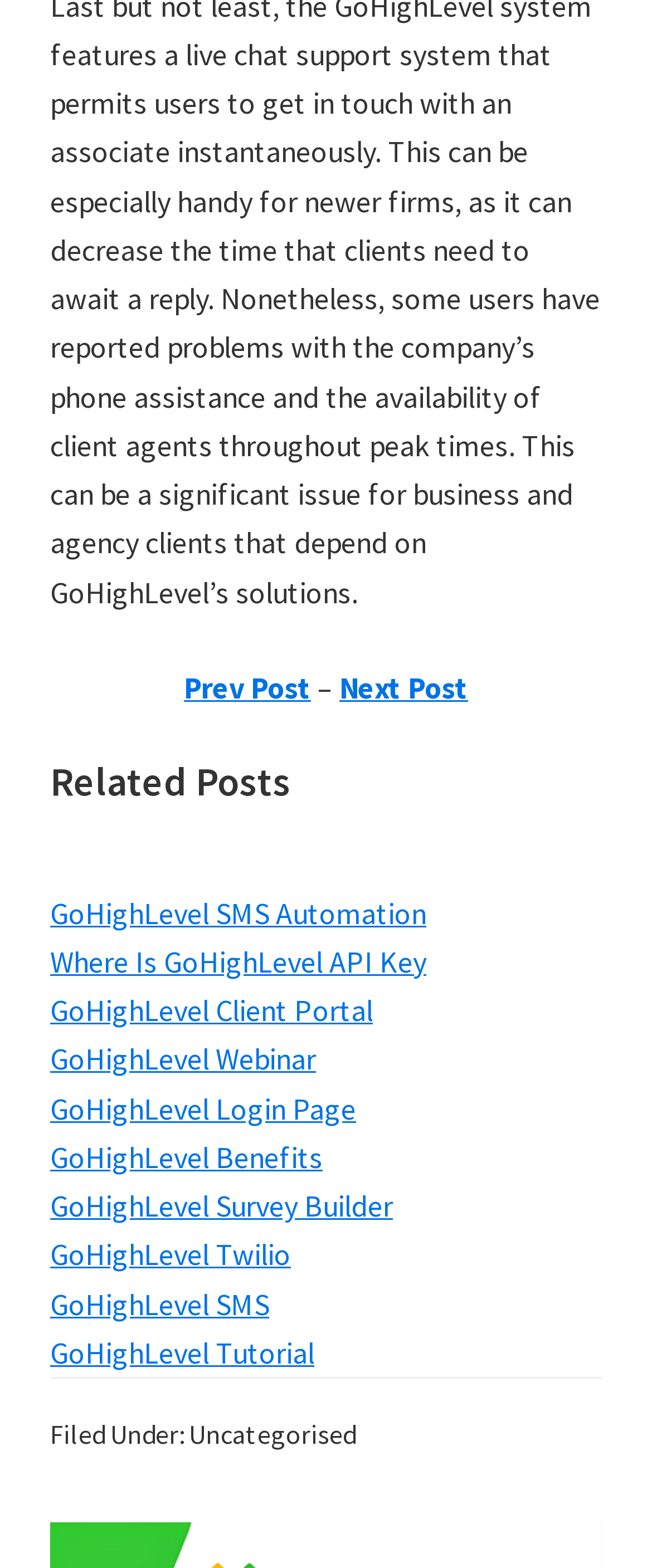What is the purpose of the 'Related Posts' section?
Please respond to the question with as much detail as possible.

The 'Related Posts' section is used to recommend other posts that are related to the current post, providing users with additional information or resources on similar topics.